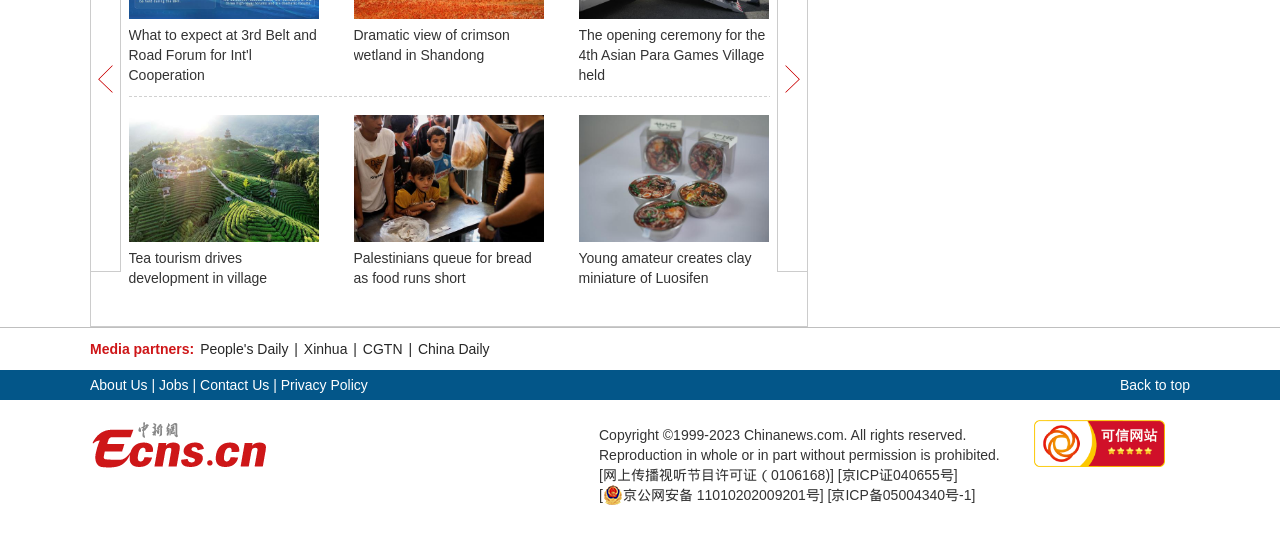Highlight the bounding box coordinates of the element that should be clicked to carry out the following instruction: "View the image of Palestinians queue for bread as food runs short". The coordinates must be given as four float numbers ranging from 0 to 1, i.e., [left, top, right, bottom].

[0.276, 0.207, 0.425, 0.436]